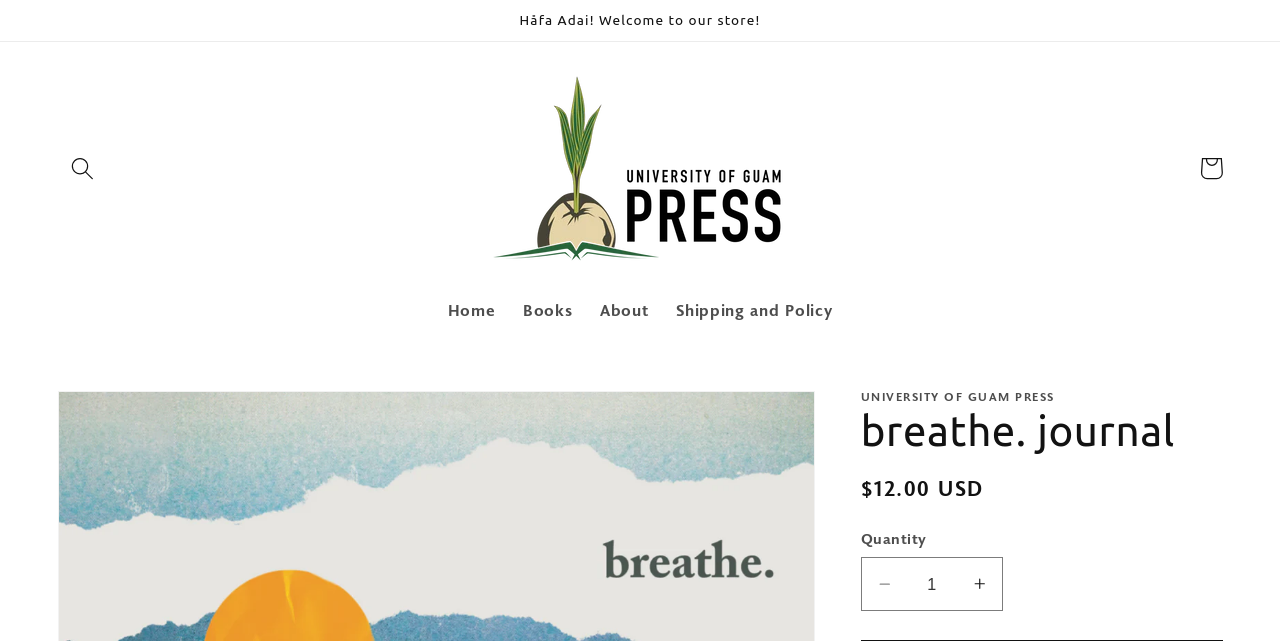Please provide a comprehensive response to the question below by analyzing the image: 
What is the name of the university press?

I found the name of the university press by looking at the link element that says 'University of Guam Press' and the adjacent image element that also says 'University of Guam Press'.